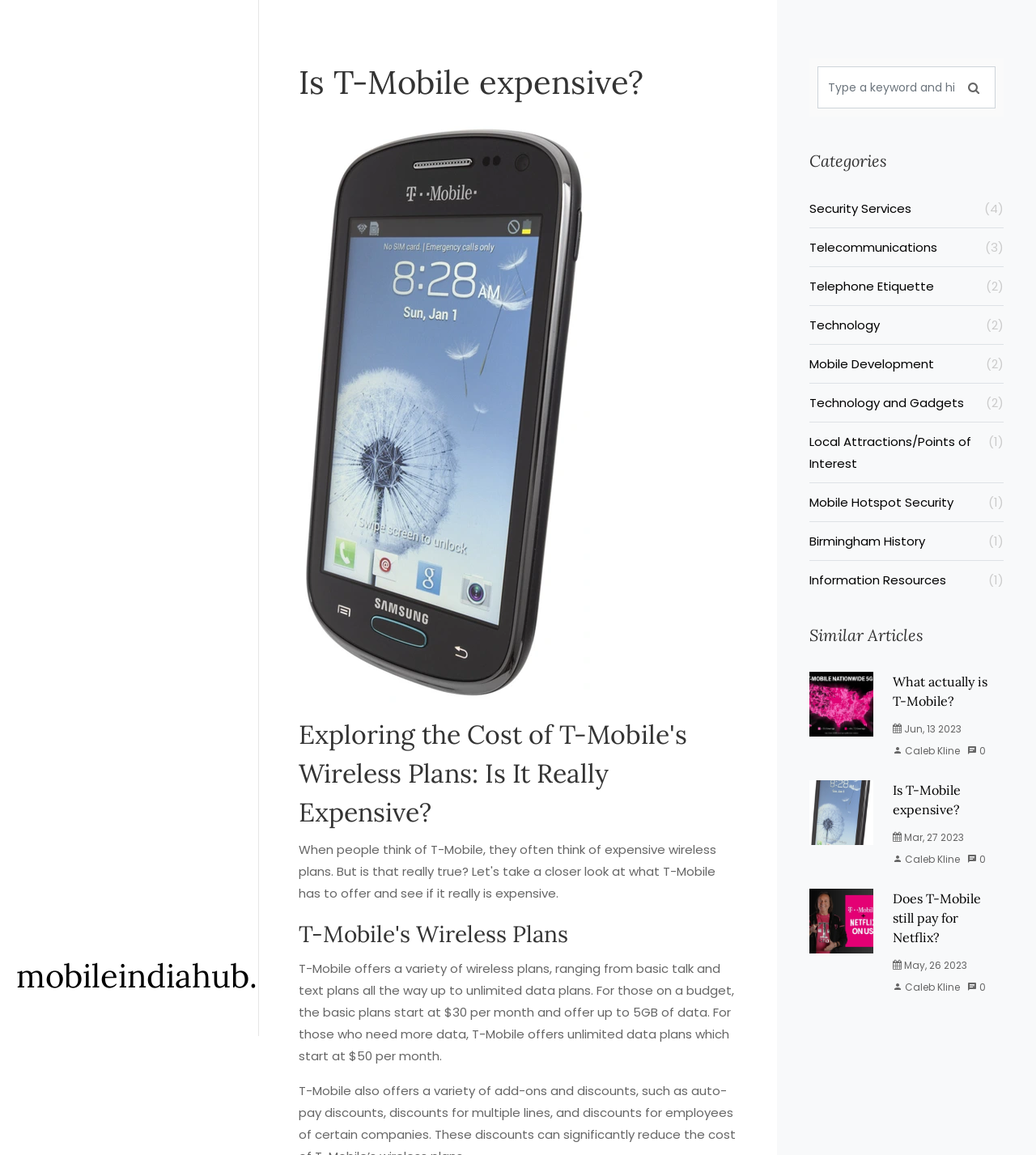Find the bounding box of the element with the following description: "Technology and Gadgets (2)". The coordinates must be four float numbers between 0 and 1, formatted as [left, top, right, bottom].

[0.781, 0.339, 0.969, 0.358]